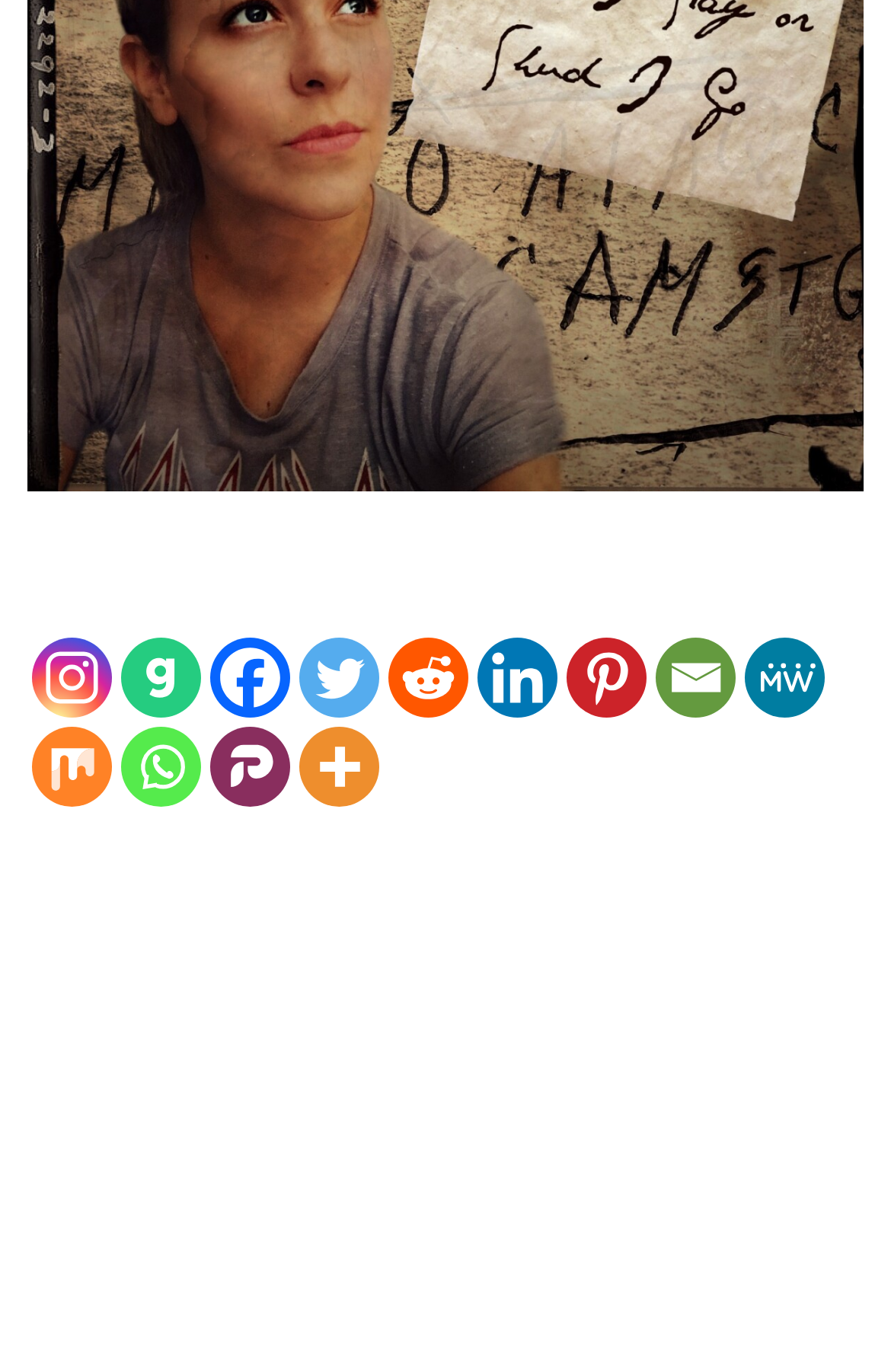How many social media links are there?
Carefully analyze the image and provide a thorough answer to the question.

I counted the number of links with social media platform names, including Instagram, Gab, Facebook, Twitter, Reddit, Linkedin, Pinterest, Email, MeWe, Mix, and Whatsapp, which totals 13.